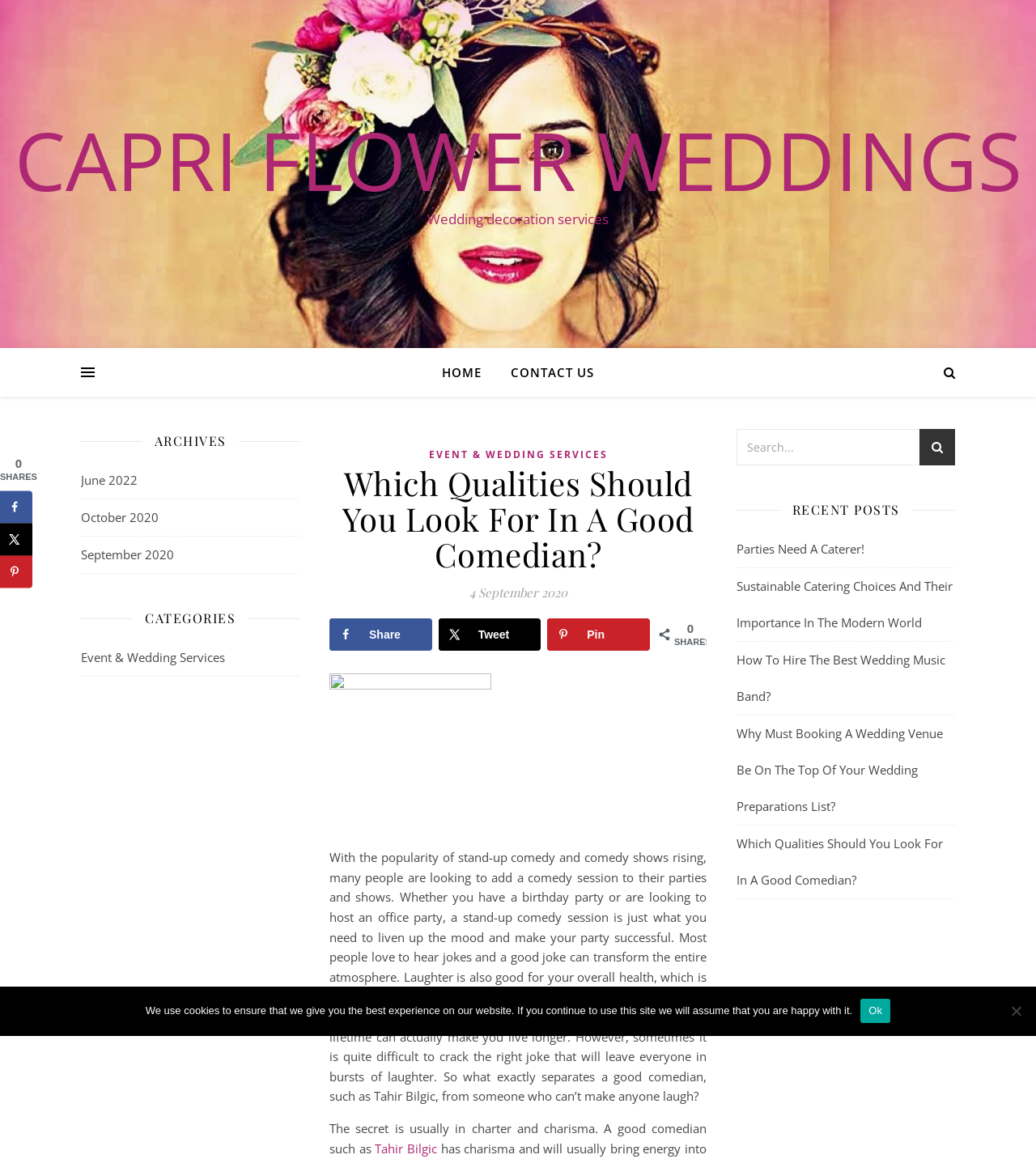What is the name of the wedding decoration service?
Craft a detailed and extensive response to the question.

The name of the wedding decoration service can be found in the top-left corner of the webpage, where it says 'CAPRI FLOWER WEDDINGS' in a link element.